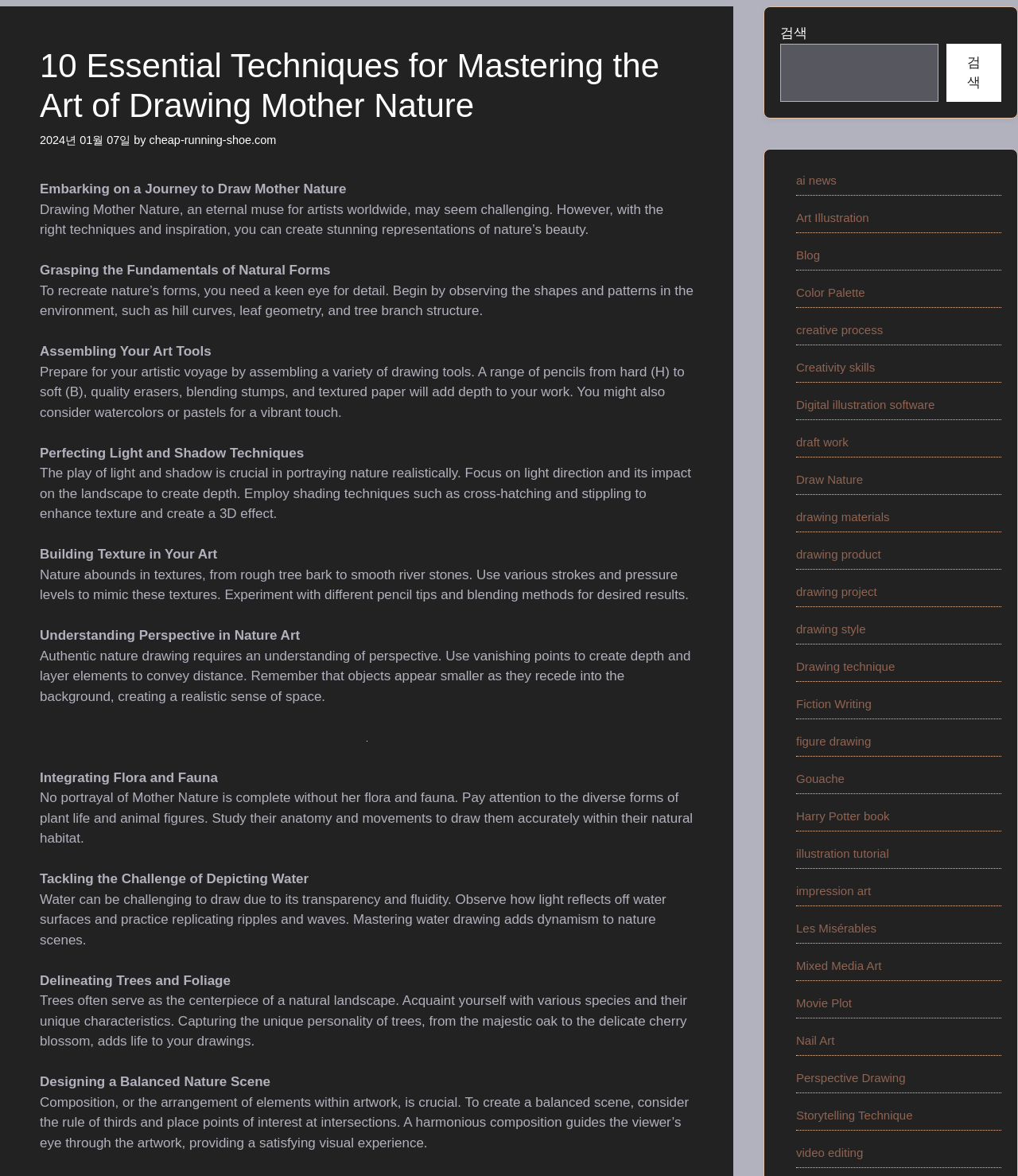Please provide the bounding box coordinates in the format (top-left x, top-left y, bottom-right x, bottom-right y). Remember, all values are floating point numbers between 0 and 1. What is the bounding box coordinate of the region described as: Blog

[0.782, 0.211, 0.805, 0.222]